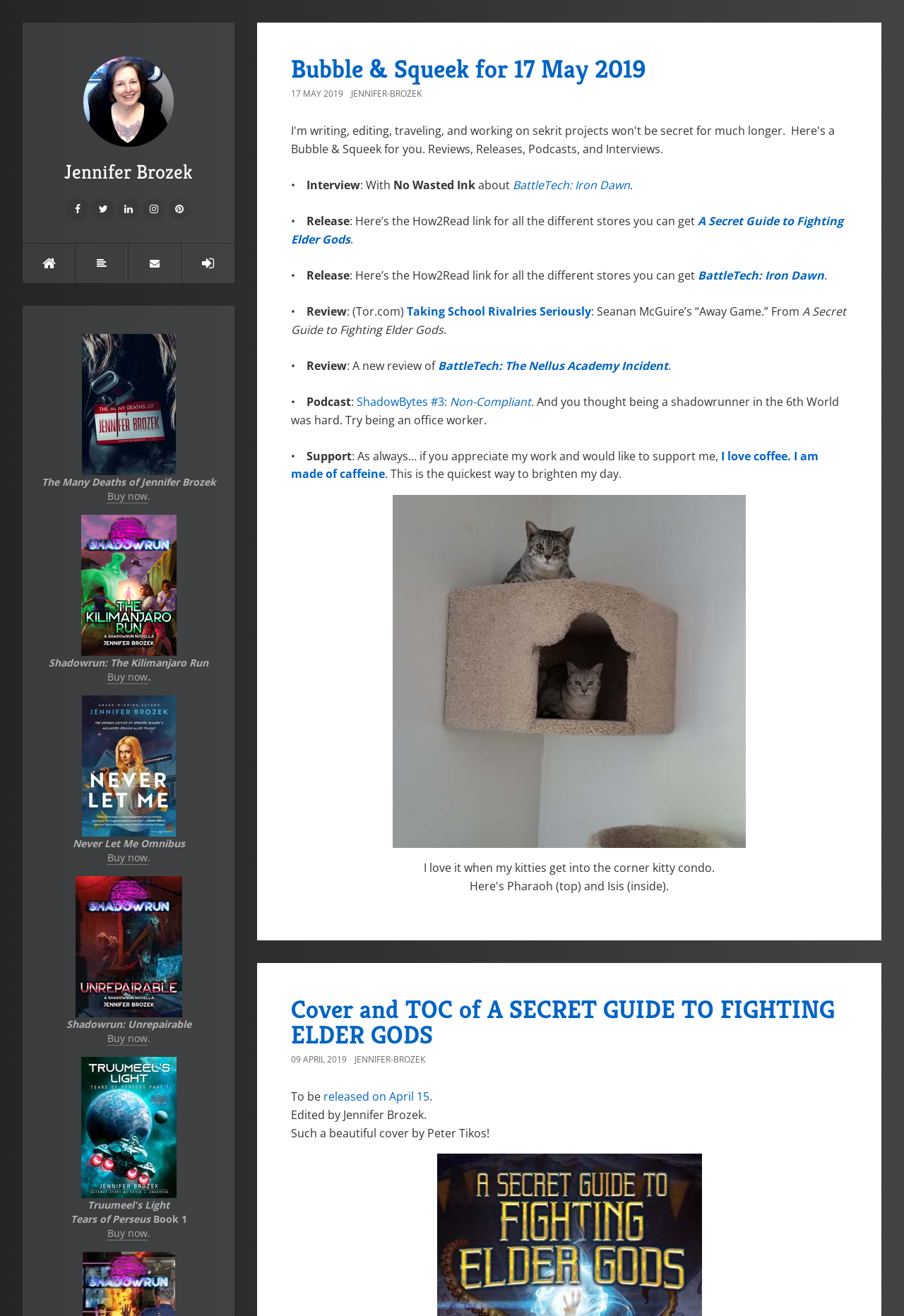Please identify the bounding box coordinates for the region that you need to click to follow this instruction: "View the cover and TOC of 'A SECRET GUIDE TO FIGHTING ELDER GODS'".

[0.322, 0.755, 0.923, 0.798]